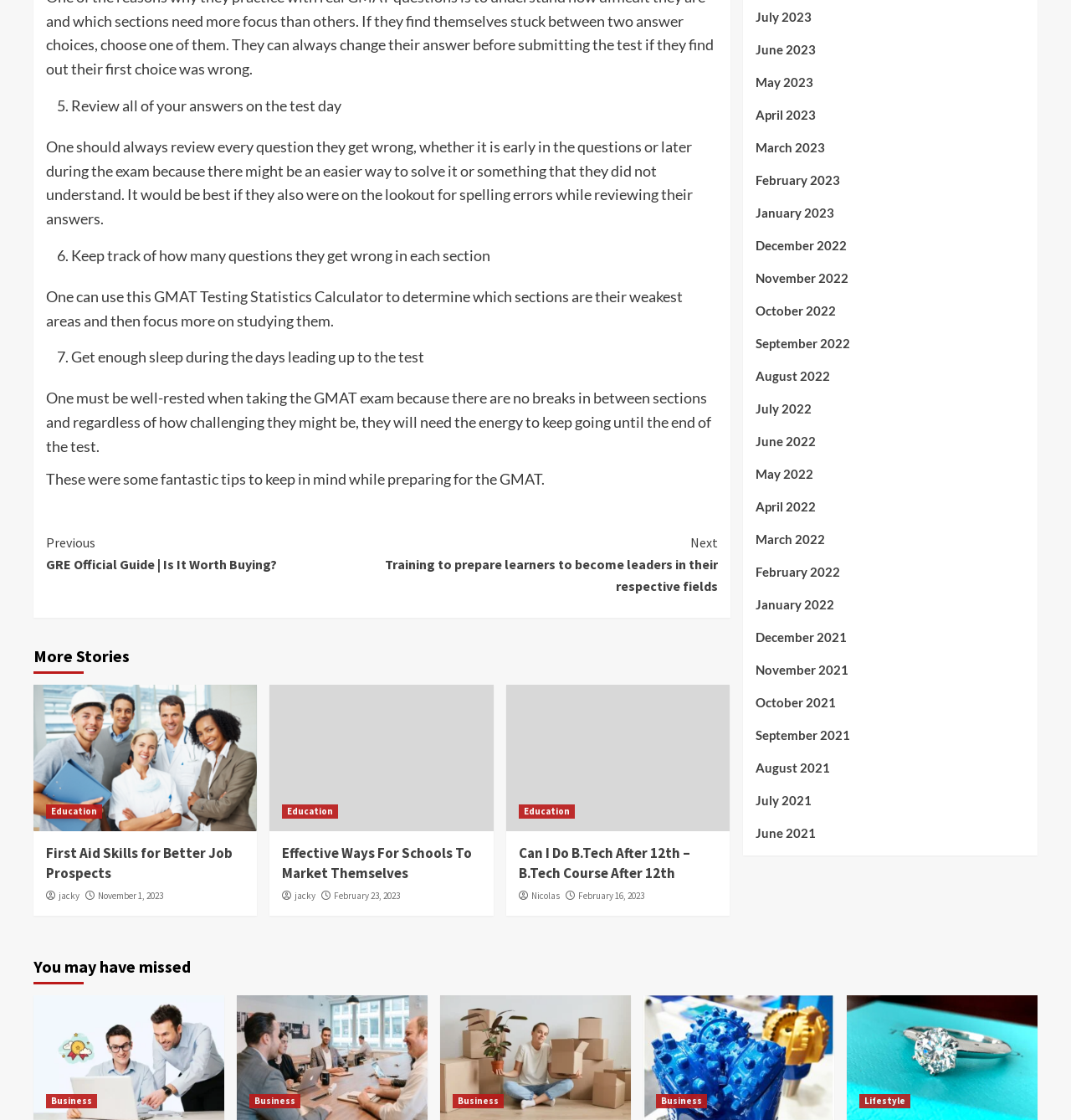Can you provide the bounding box coordinates for the element that should be clicked to implement the instruction: "Select 'July 2023'"?

[0.705, 0.006, 0.957, 0.035]